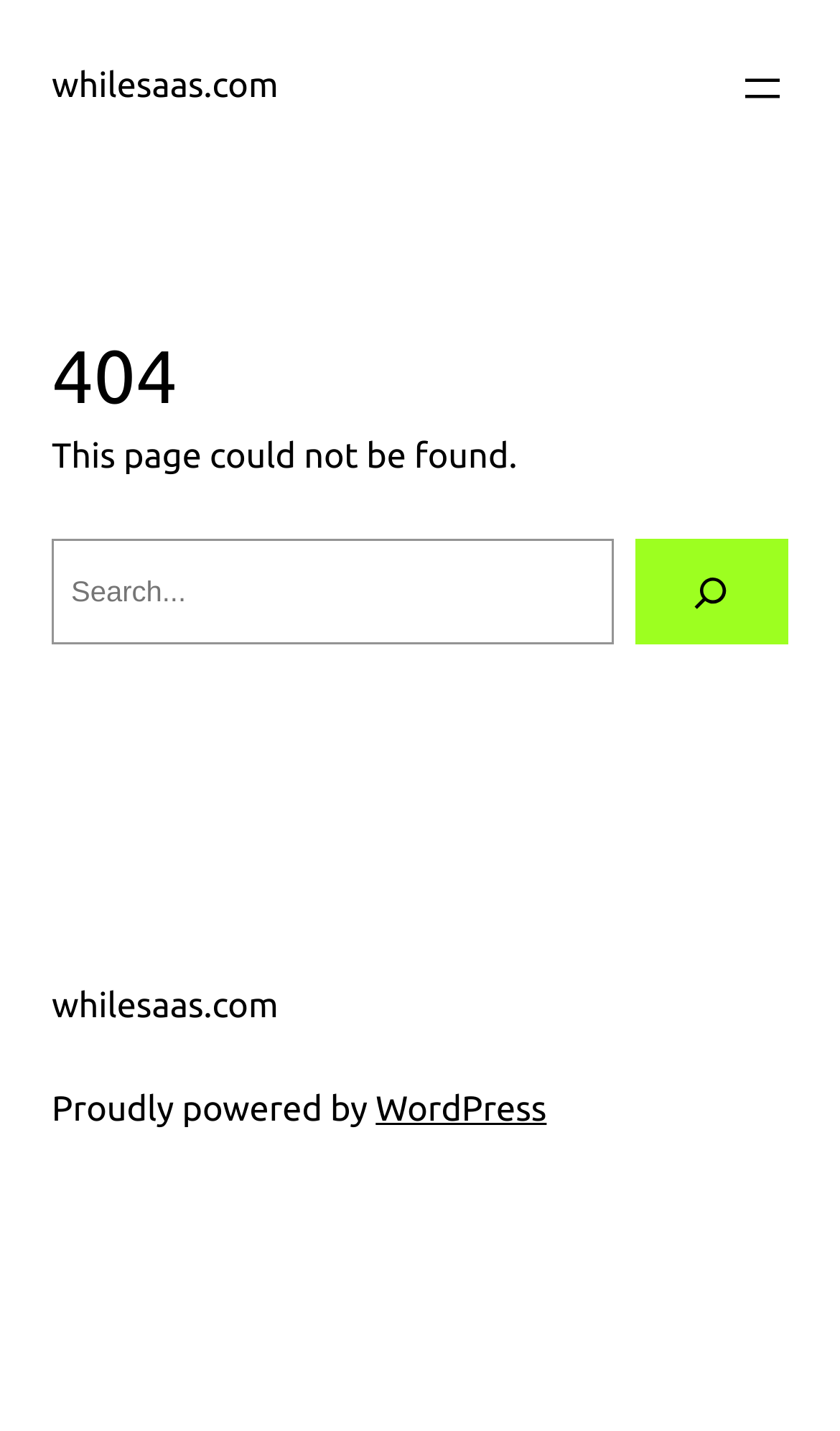Find the bounding box of the web element that fits this description: "WordPress".

[0.447, 0.762, 0.651, 0.789]